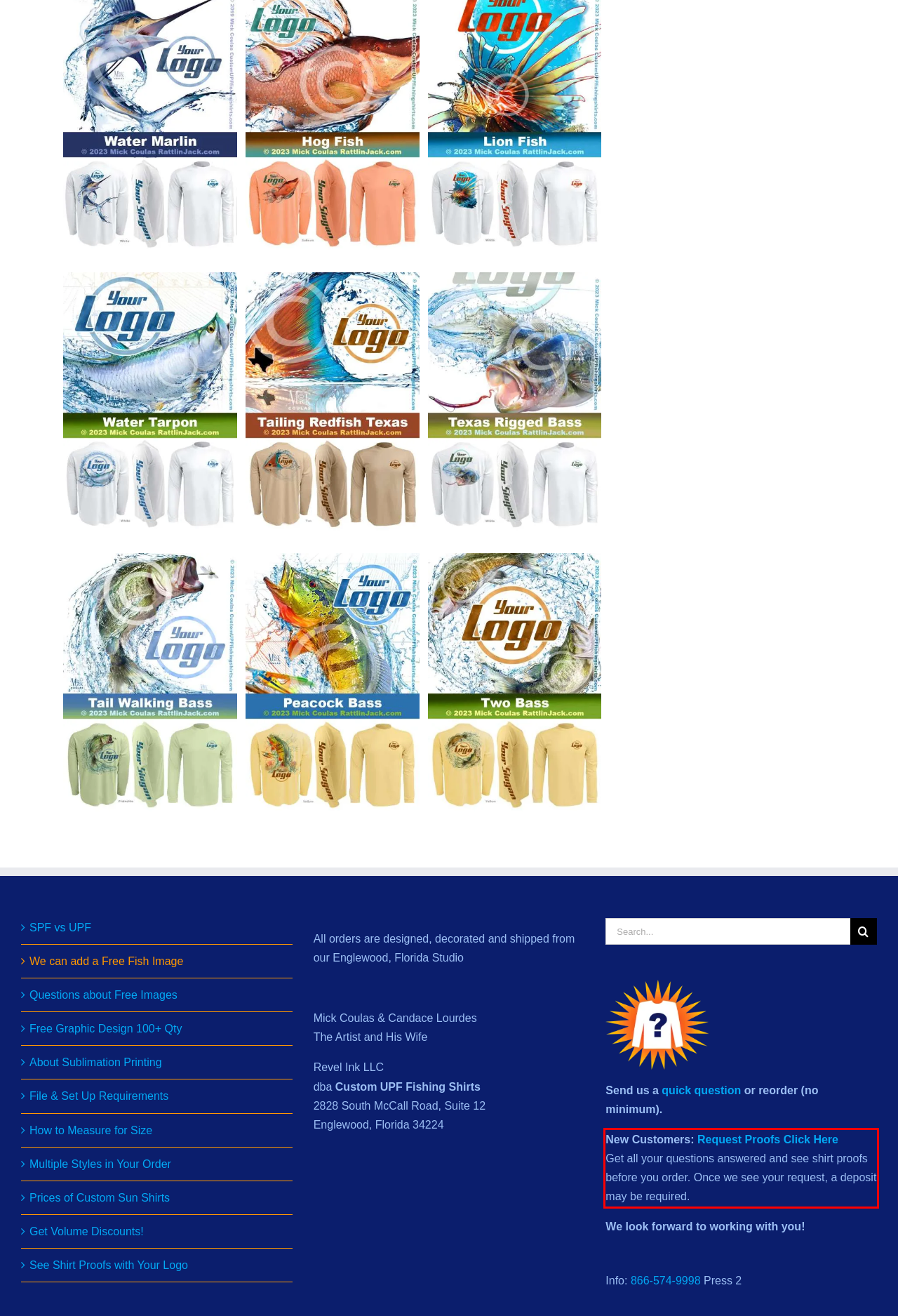You have a screenshot of a webpage with a red bounding box. Identify and extract the text content located inside the red bounding box.

New Customers: Request Proofs Click Here Get all your questions answered and see shirt proofs before you order. Once we see your request, a deposit may be required.